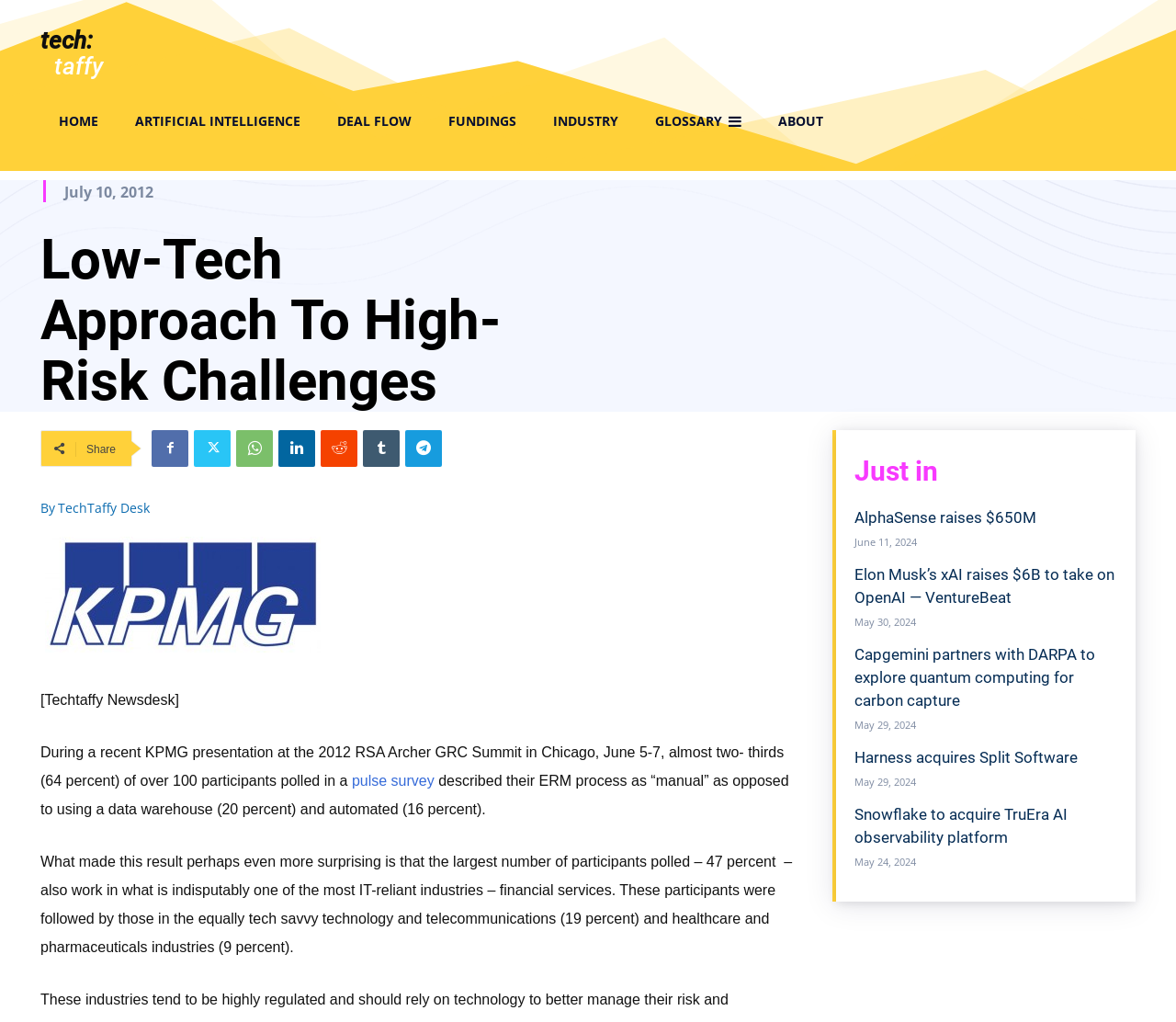Indicate the bounding box coordinates of the element that needs to be clicked to satisfy the following instruction: "Click on AlphaSense raises $650M". The coordinates should be four float numbers between 0 and 1, i.e., [left, top, right, bottom].

[0.727, 0.497, 0.882, 0.515]